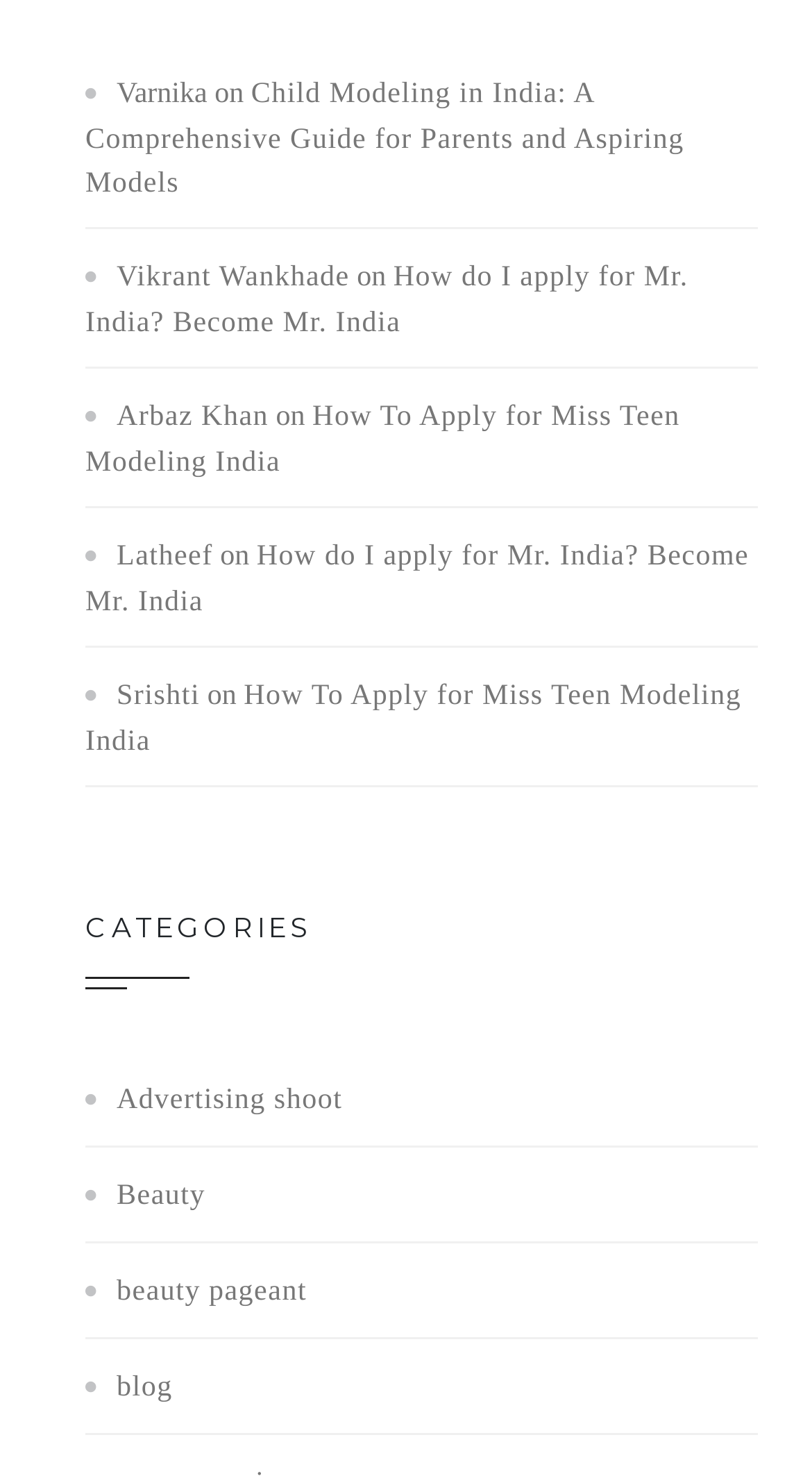Predict the bounding box coordinates for the UI element described as: "Advertising shoot". The coordinates should be four float numbers between 0 and 1, presented as [left, top, right, bottom].

[0.144, 0.735, 0.422, 0.756]